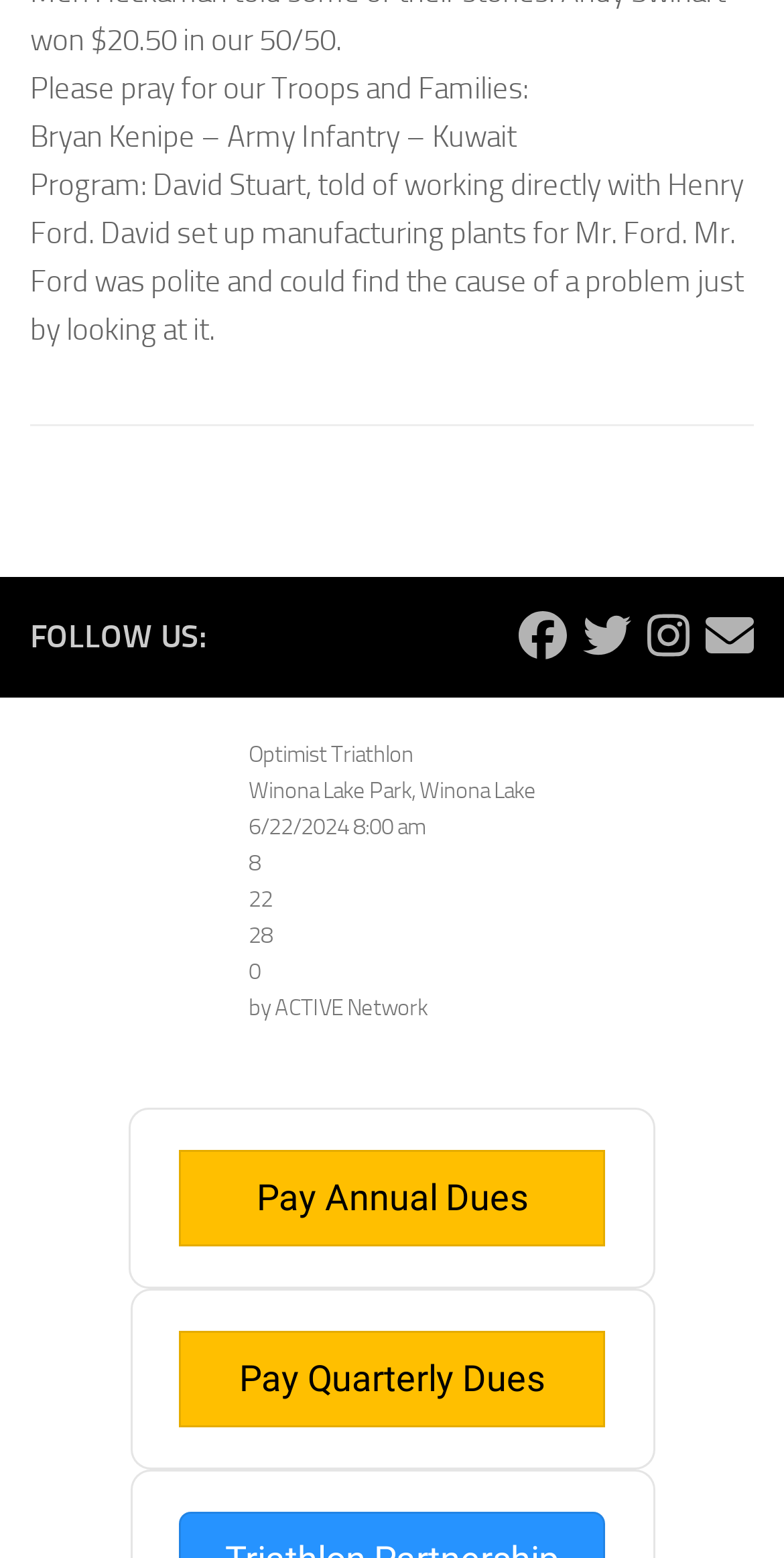Determine the bounding box coordinates of the UI element that matches the following description: "Pay Annual Dues". The coordinates should be four float numbers between 0 and 1 in the format [left, top, right, bottom].

[0.228, 0.737, 0.772, 0.799]